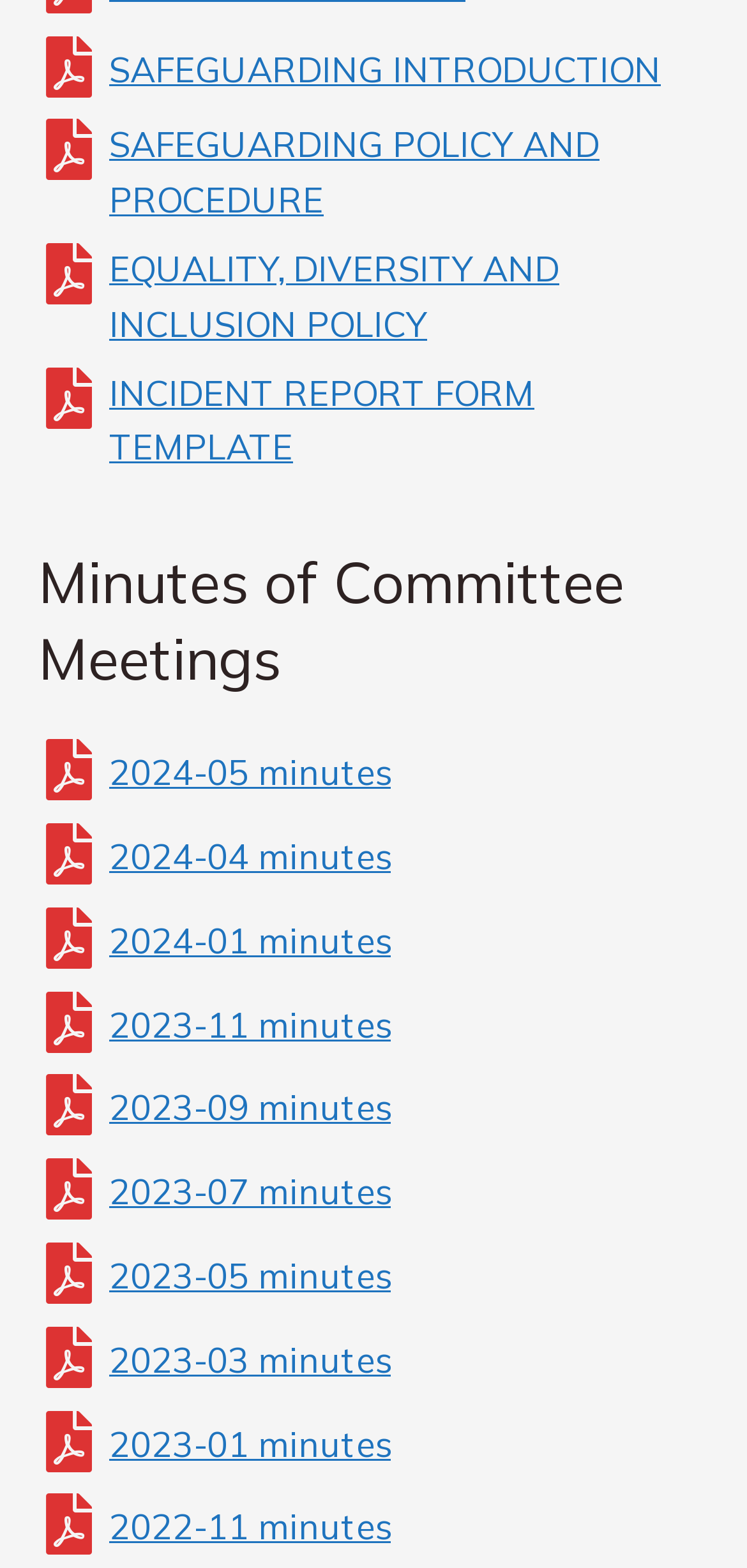Highlight the bounding box coordinates of the region I should click on to meet the following instruction: "View the article 'The tyranny of the timetable'".

None